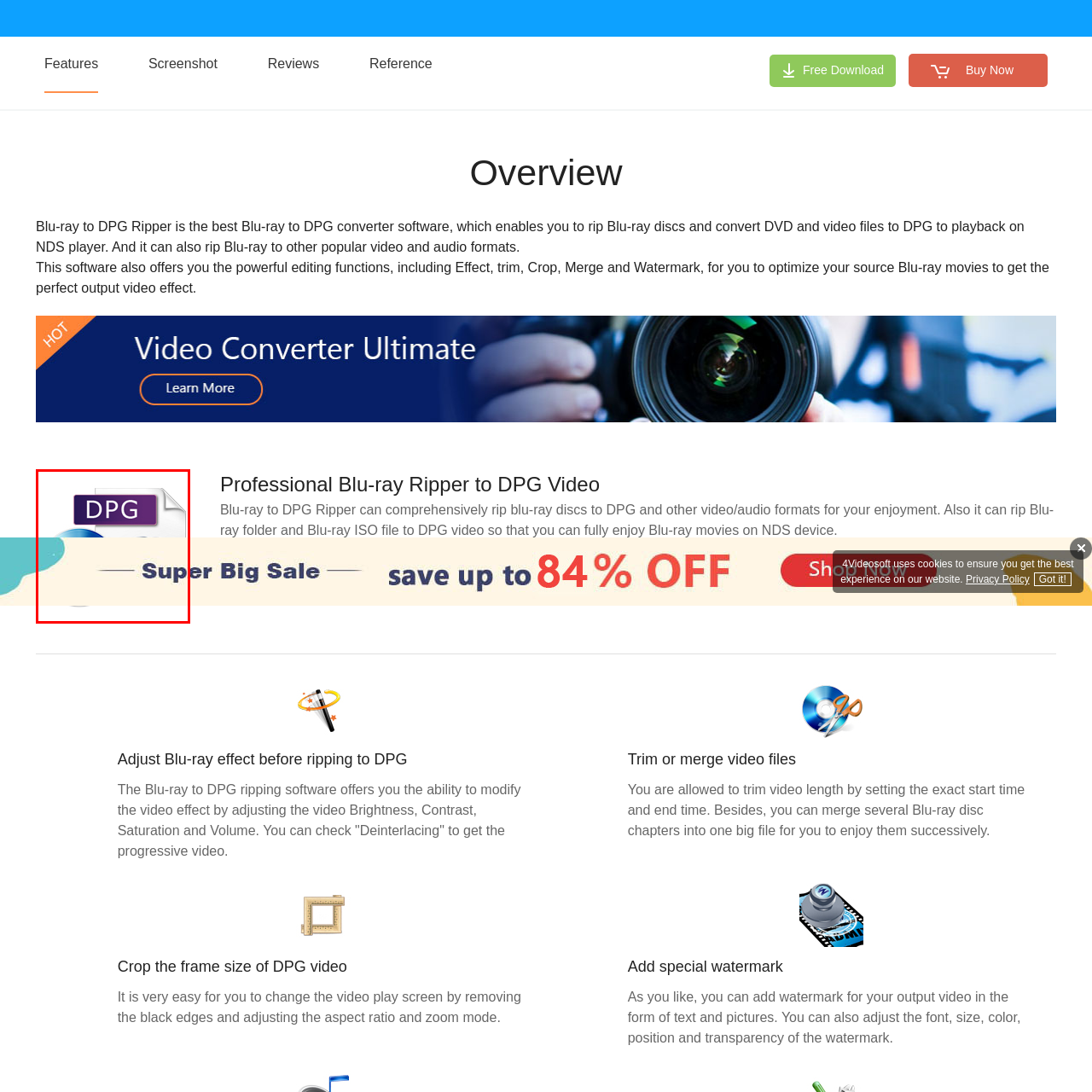Look at the image inside the red boundary and respond to the question with a single word or phrase: What devices can play the converted media?

Nintendo DS